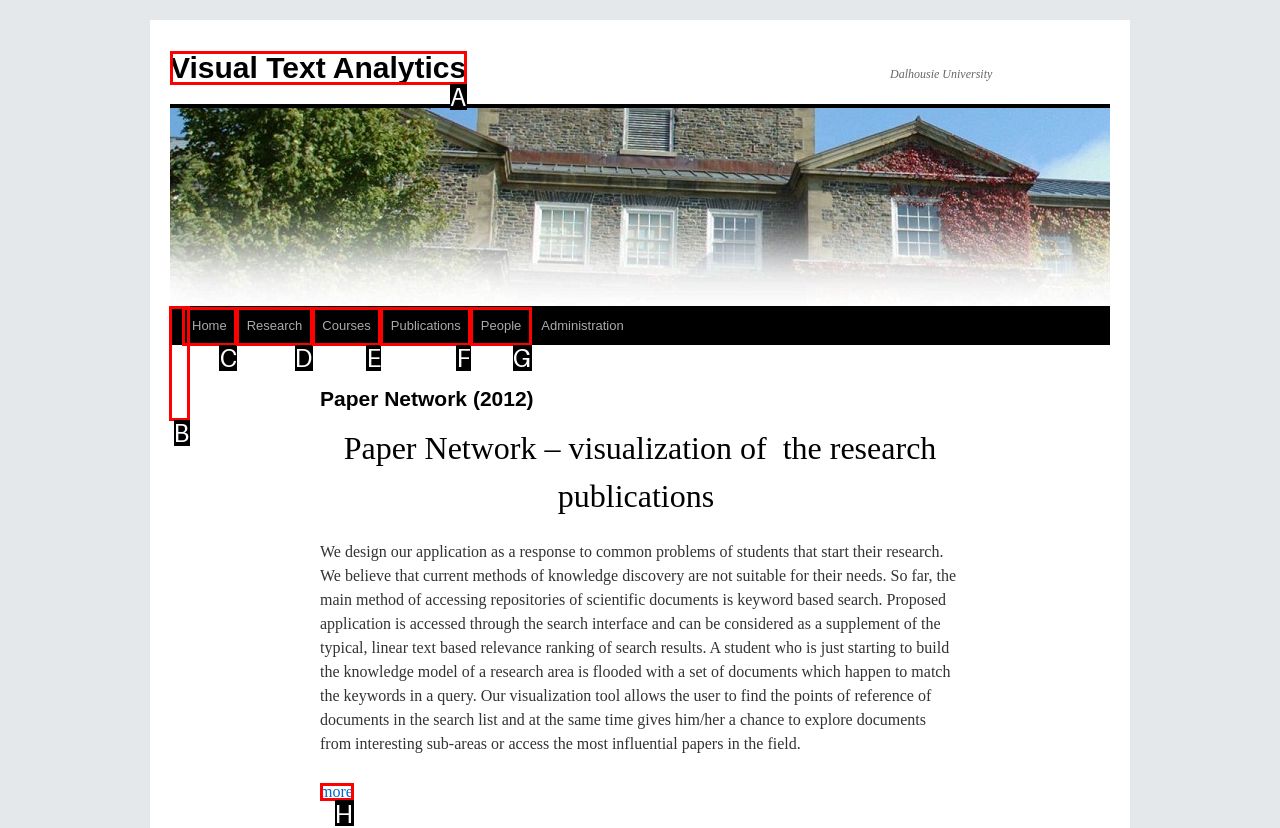Determine the letter of the UI element that will complete the task: Read more about Paper Network
Reply with the corresponding letter.

H